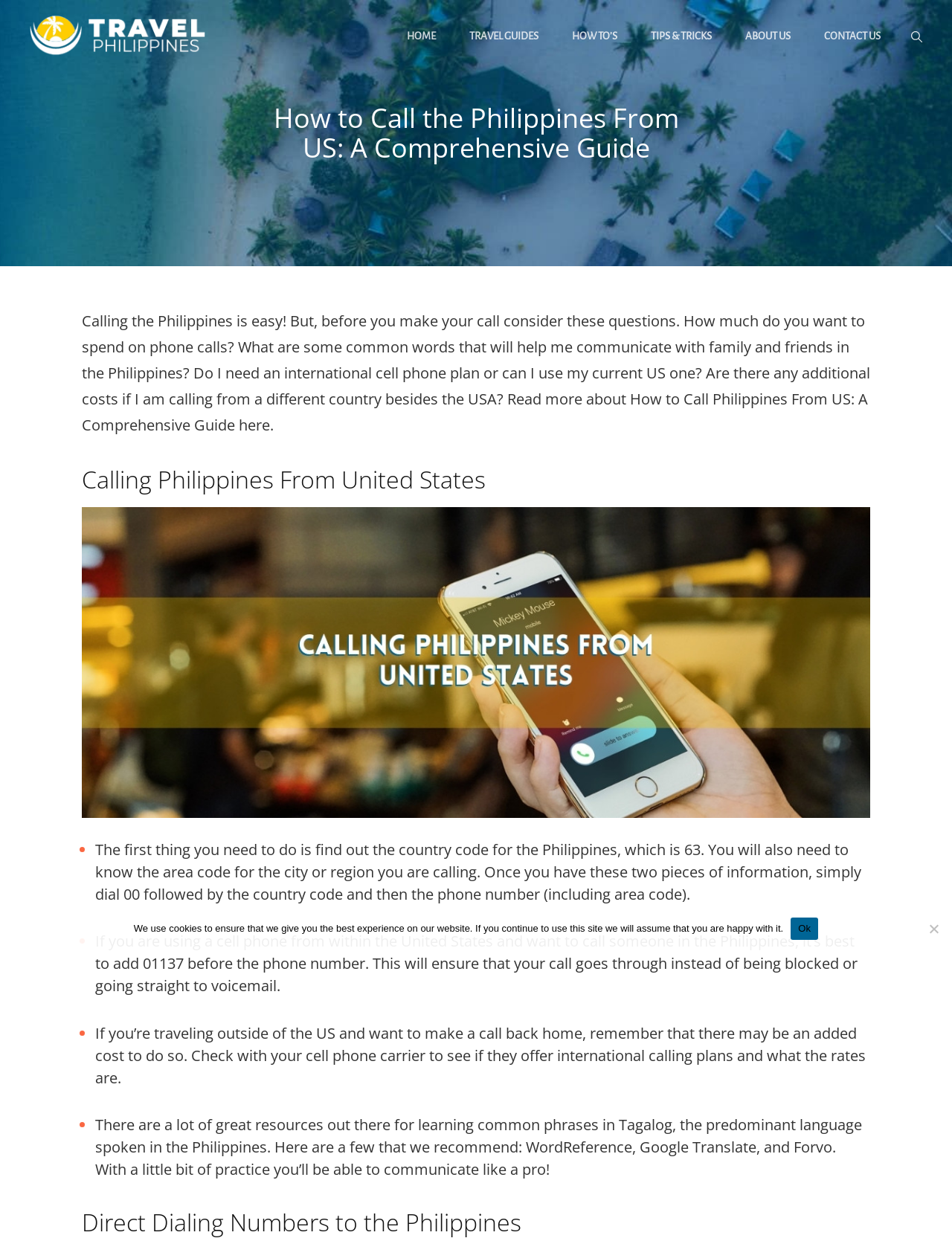Please provide a comprehensive response to the question below by analyzing the image: 
What is the country code for the Philippines?

The country code for the Philippines is mentioned in the article as 63, which is required to make a call to the Philippines from the US.